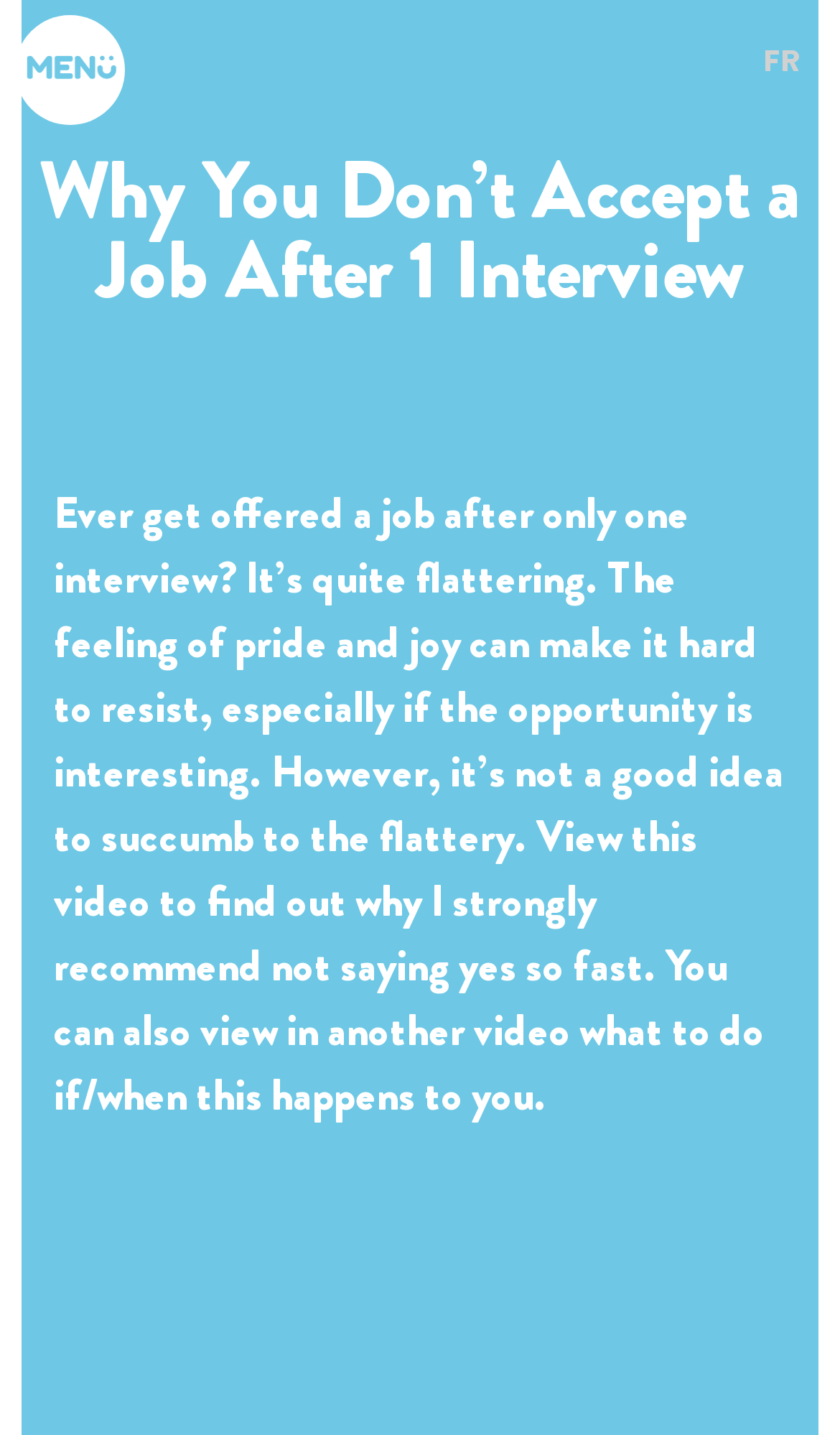Show the bounding box coordinates of the region that should be clicked to follow the instruction: "Read the article about not saying yes to a job offer too fast."

[0.026, 0.276, 0.974, 0.306]